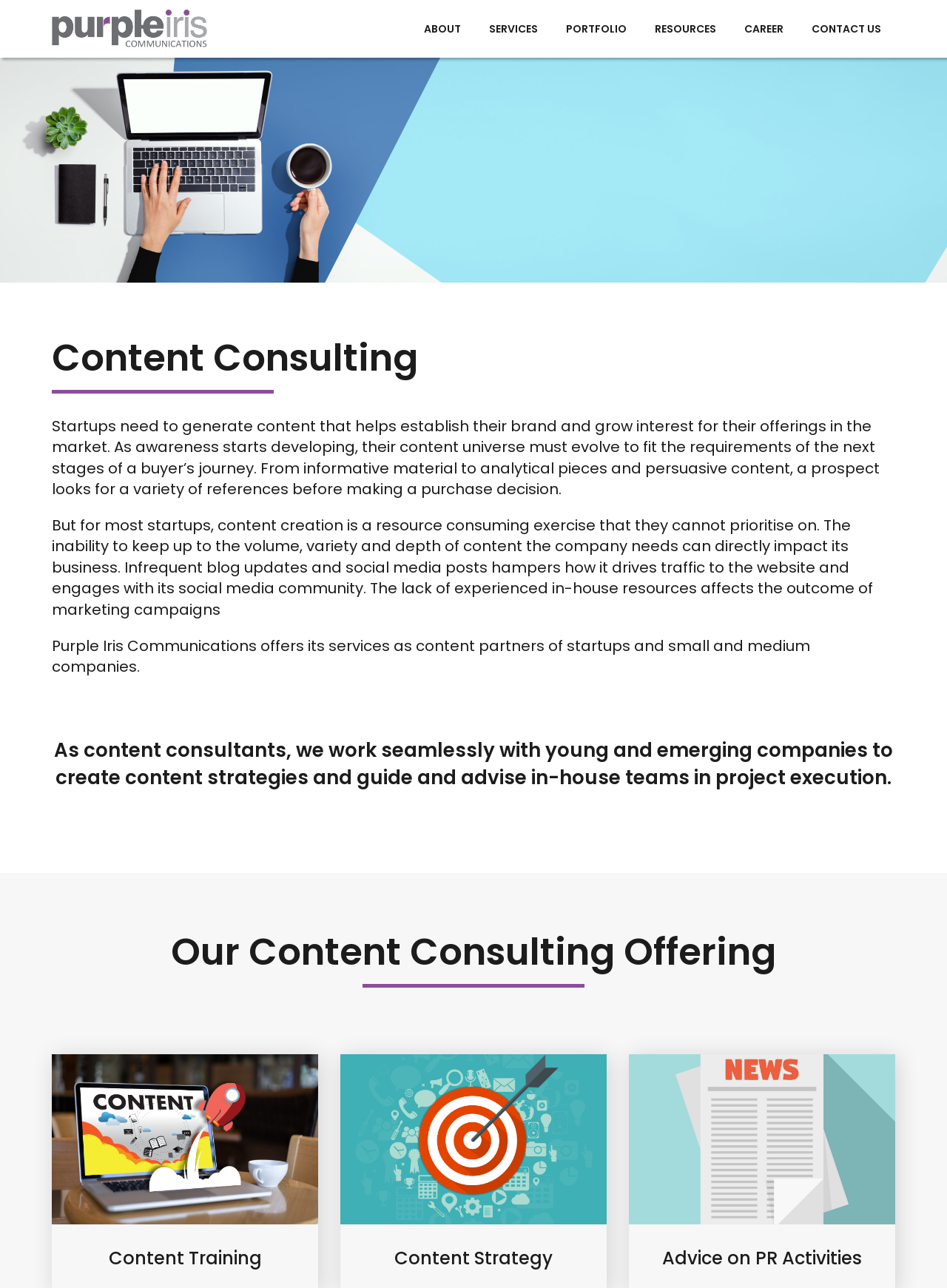What is the role of Purple Iris Communications in content creation?
Can you provide a detailed and comprehensive answer to the question?

The webpage describes Purple Iris Communications as content consultants who work seamlessly with young and emerging companies to create content strategies and guide and advise in-house teams in project execution, indicating their role in content creation.